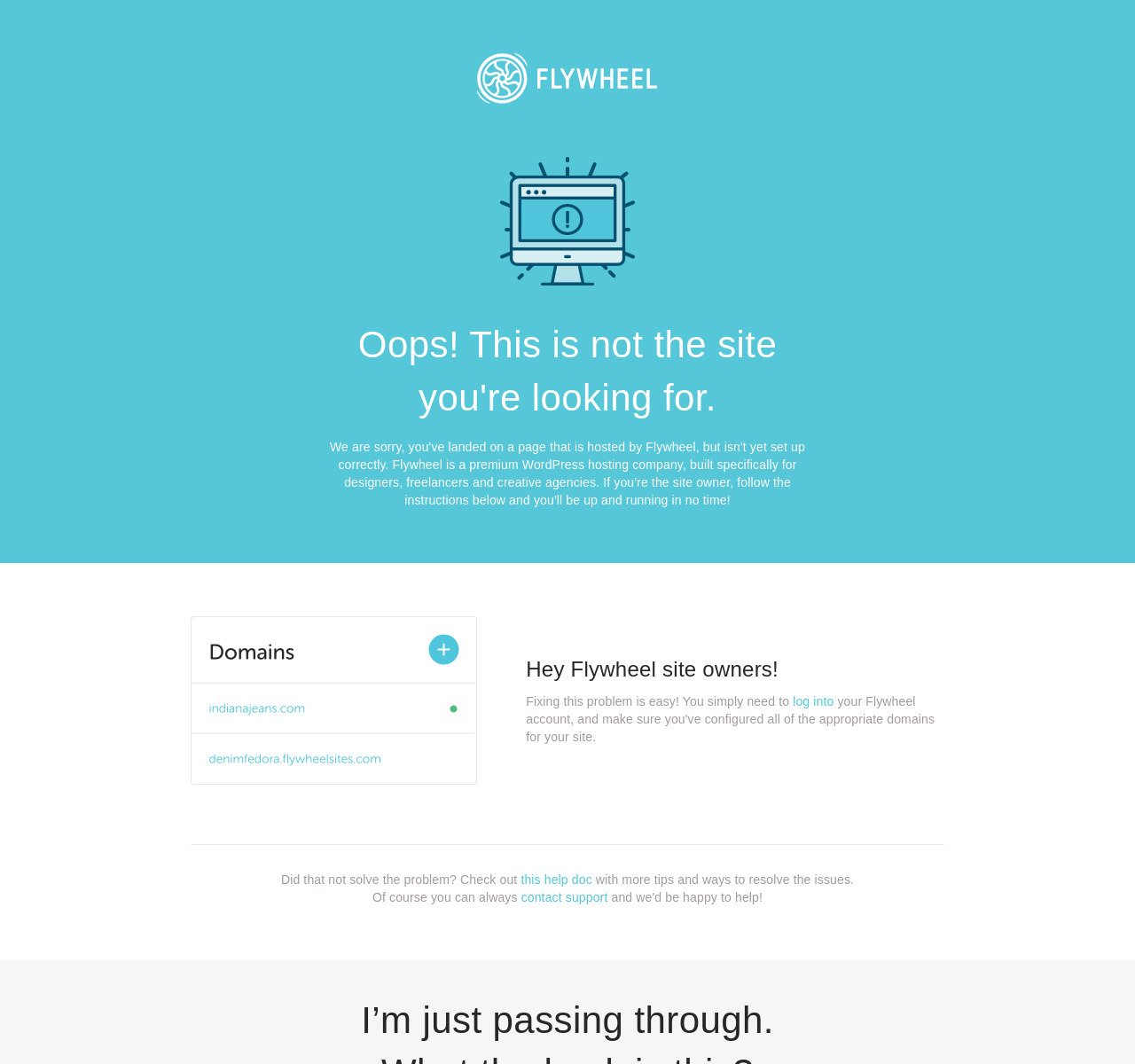What is the problem with the site?
Answer with a single word or phrase by referring to the visual content.

Not the site you're looking for